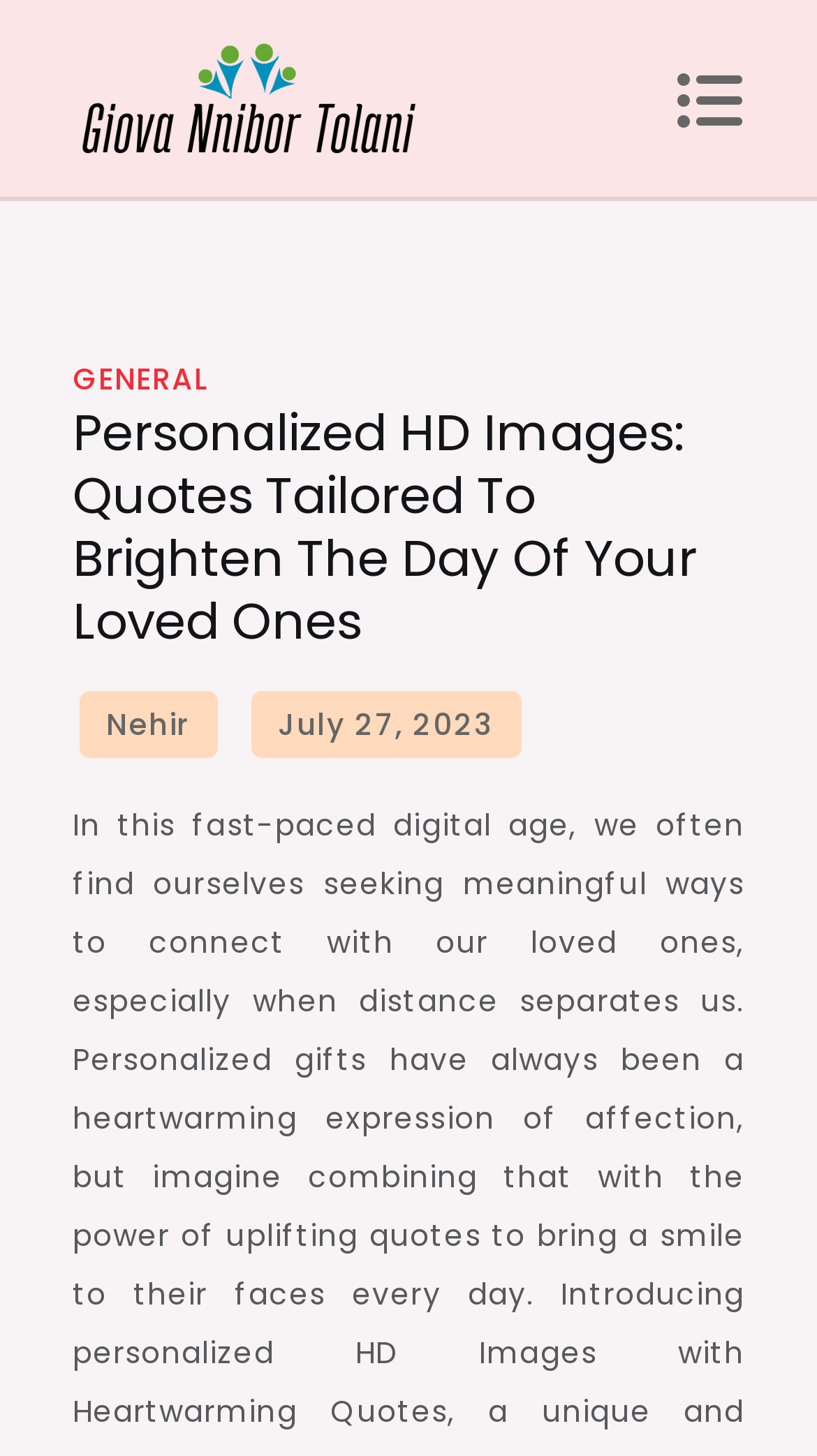Refer to the screenshot and give an in-depth answer to this question: What is the purpose of this website?

Based on the webpage's structure and content, it appears to be a website that allows users to create personalized HD images with quotes tailored to brighten the day of their loved ones.